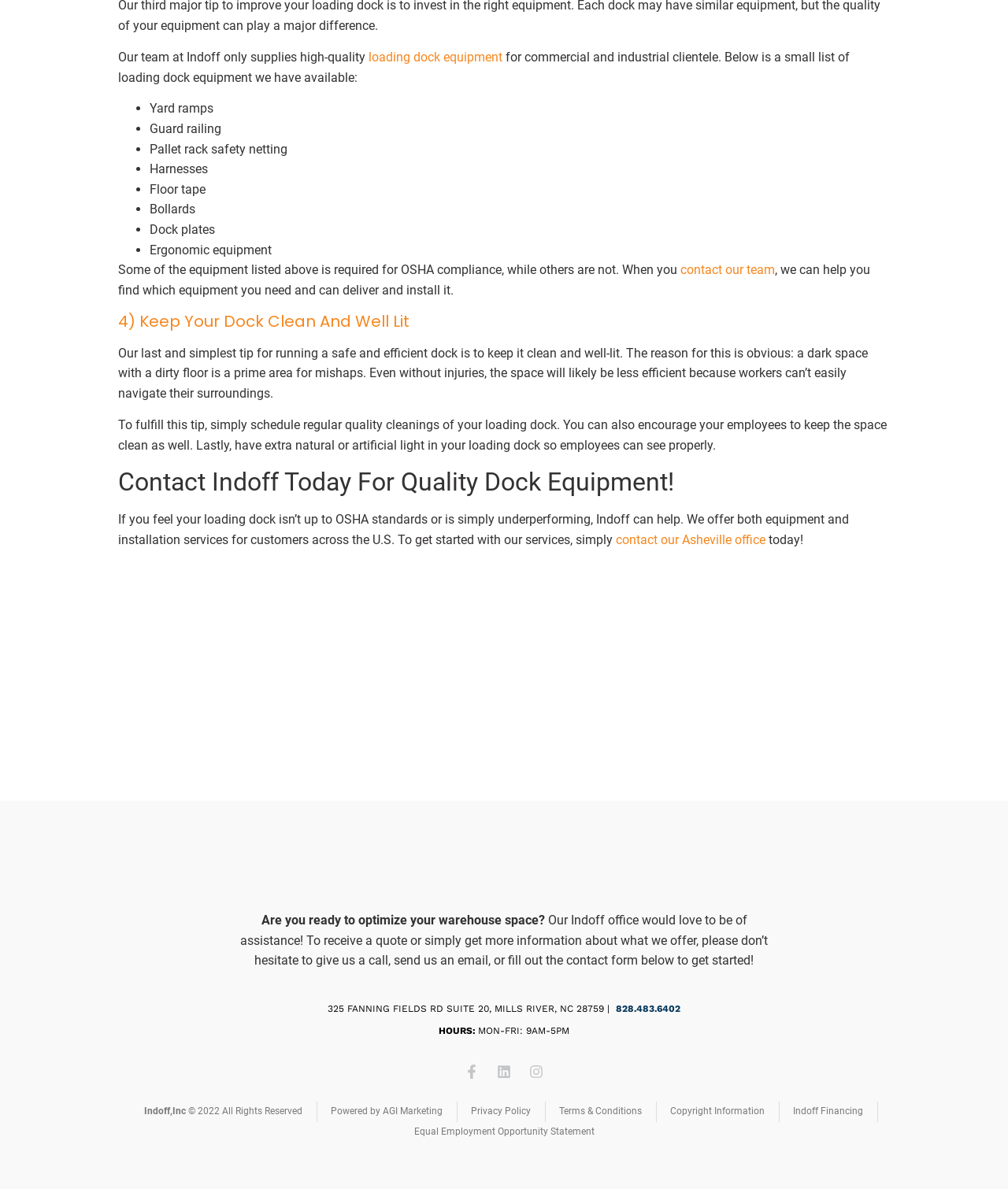Using the format (top-left x, top-left y, bottom-right x, bottom-right y), and given the element description, identify the bounding box coordinates within the screenshot: contact our Asheville office

[0.611, 0.447, 0.759, 0.46]